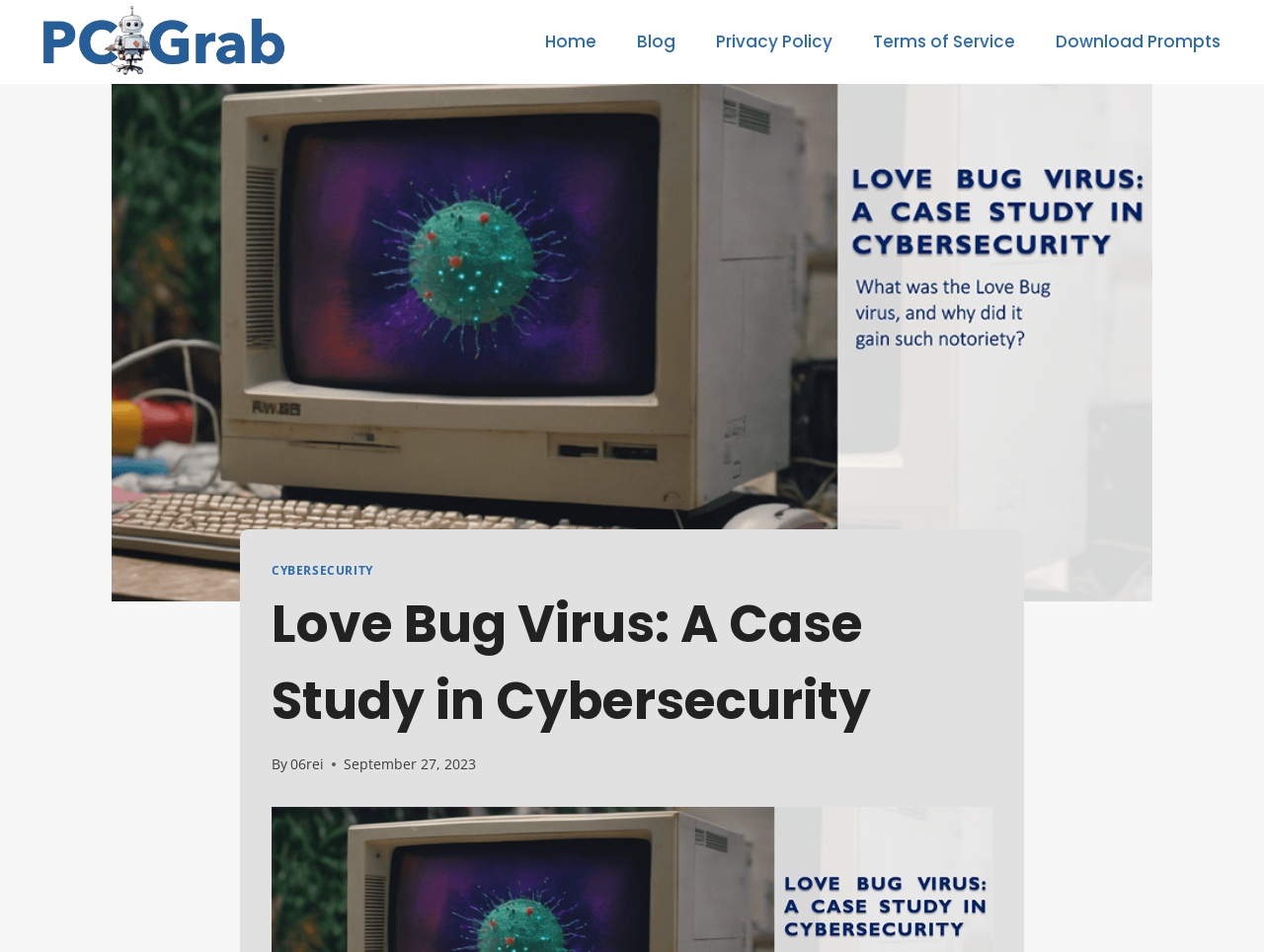Please extract the webpage's main title and generate its text content.

Love Bug Virus: A Case Study in Cybersecurity